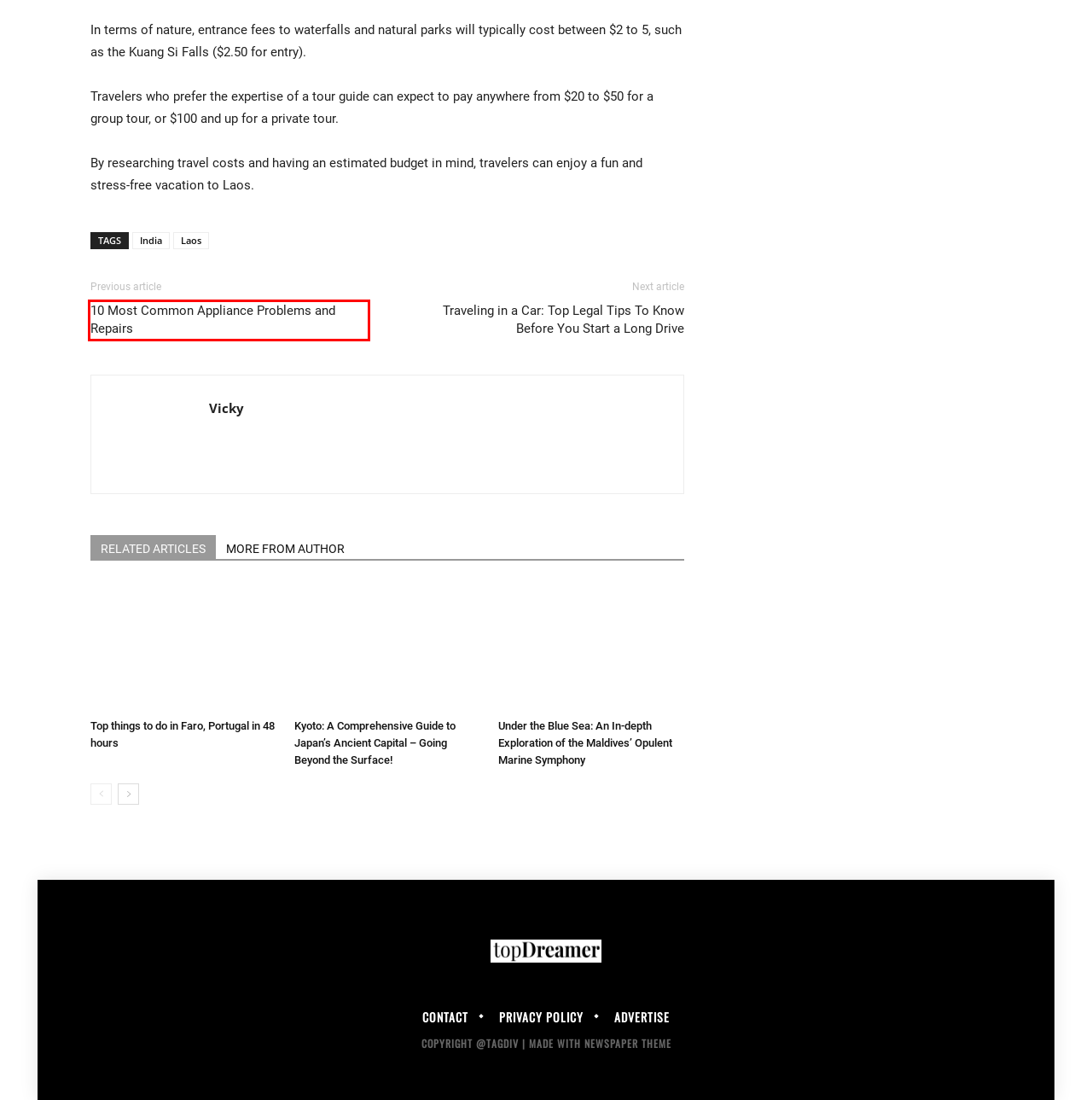Provided is a screenshot of a webpage with a red bounding box around an element. Select the most accurate webpage description for the page that appears after clicking the highlighted element. Here are the candidates:
A. India Archives - Top Dreamer
B. Home - Top Dreamer
C. Hairstyle Archives - Top Dreamer
D. 10 Most Common Appliance Problems and Repairs - Top Dreamer
E. Top things to do in Faro, Portugal in 48 hours - Top Dreamer
F. Kyoto: A Comprehensive Guide to Japan’s Ancient Capital – Going Beyond the Surface!  - Top Dreamer
G. Laos Archives - Top Dreamer
H. Under the Blue Sea: An In-depth Exploration of the Maldives' Opulent Marine Symphony - Top Dreamer

D